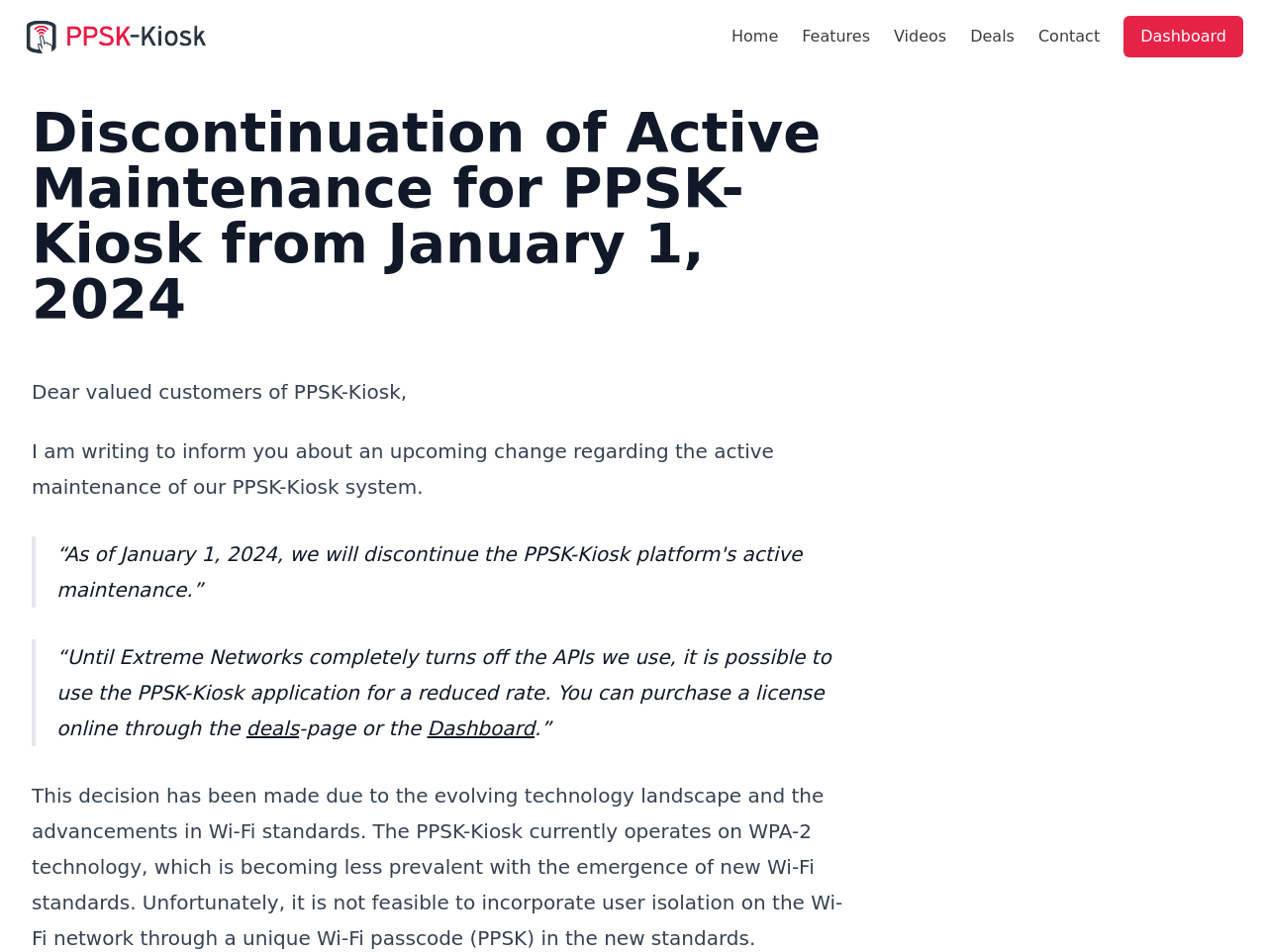Highlight the bounding box coordinates of the element you need to click to perform the following instruction: "View Deals."

[0.766, 0.026, 0.801, 0.051]